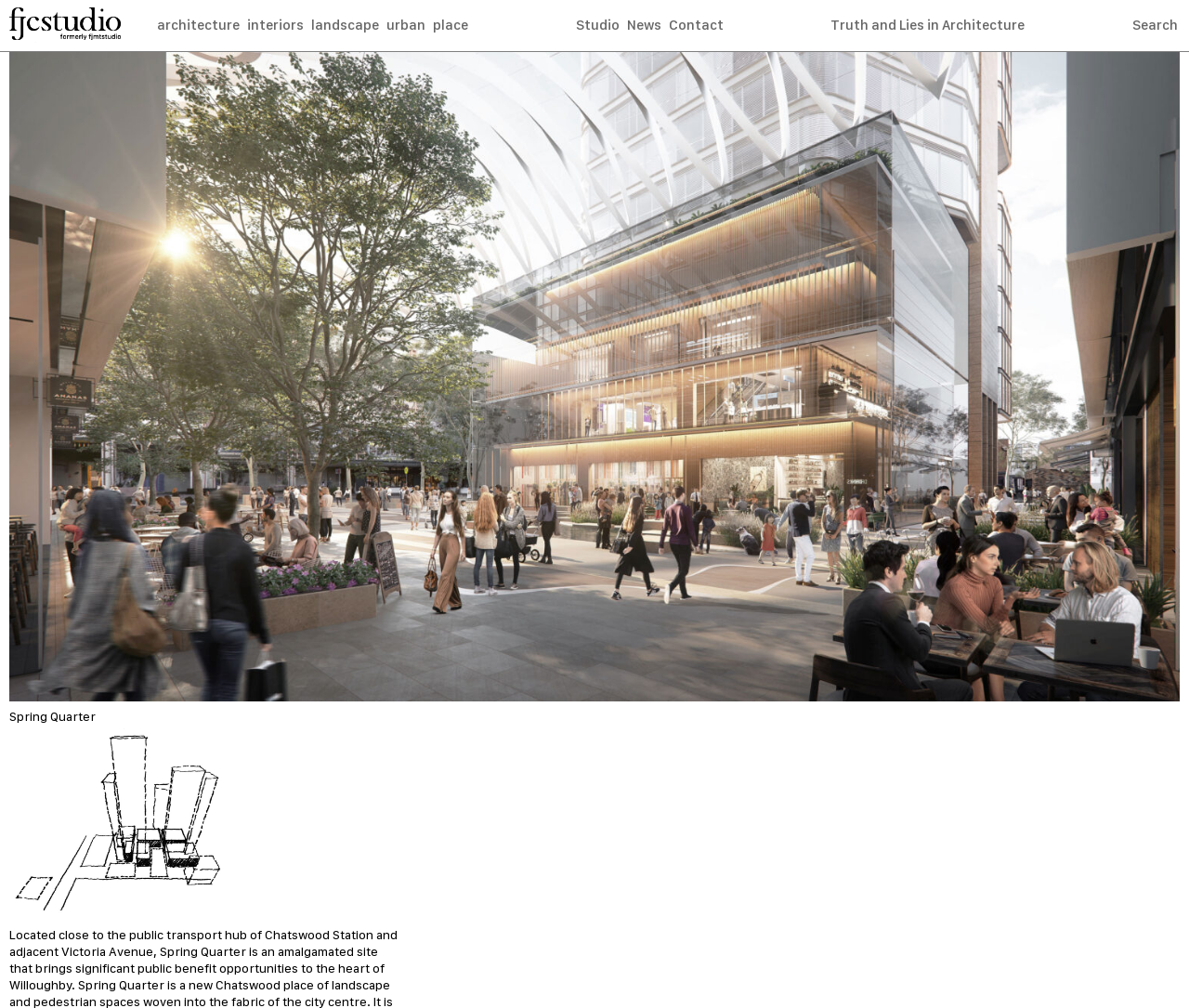Please provide the bounding box coordinates in the format (top-left x, top-left y, bottom-right x, bottom-right y). Remember, all values are floating point numbers between 0 and 1. What is the bounding box coordinate of the region described as: parent_node: Email * aria-describedby="email-notes" name="email"

None